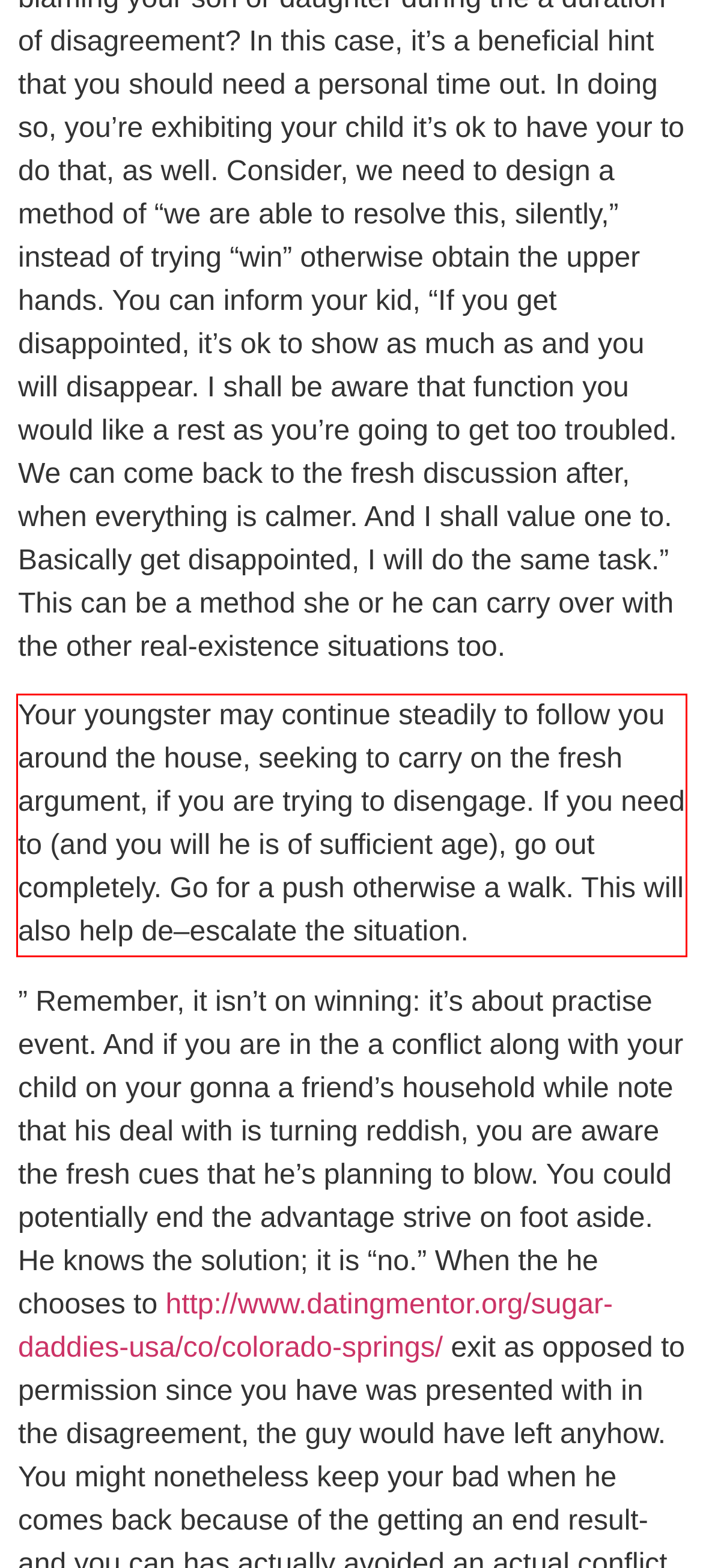Using OCR, extract the text content found within the red bounding box in the given webpage screenshot.

Your youngster may continue steadily to follow you around the house, seeking to carry on the fresh argument, if you are trying to disengage. If you need to (and you will he is of sufficient age), go out completely. Go for a push otherwise a walk. This will also help de–escalate the situation.